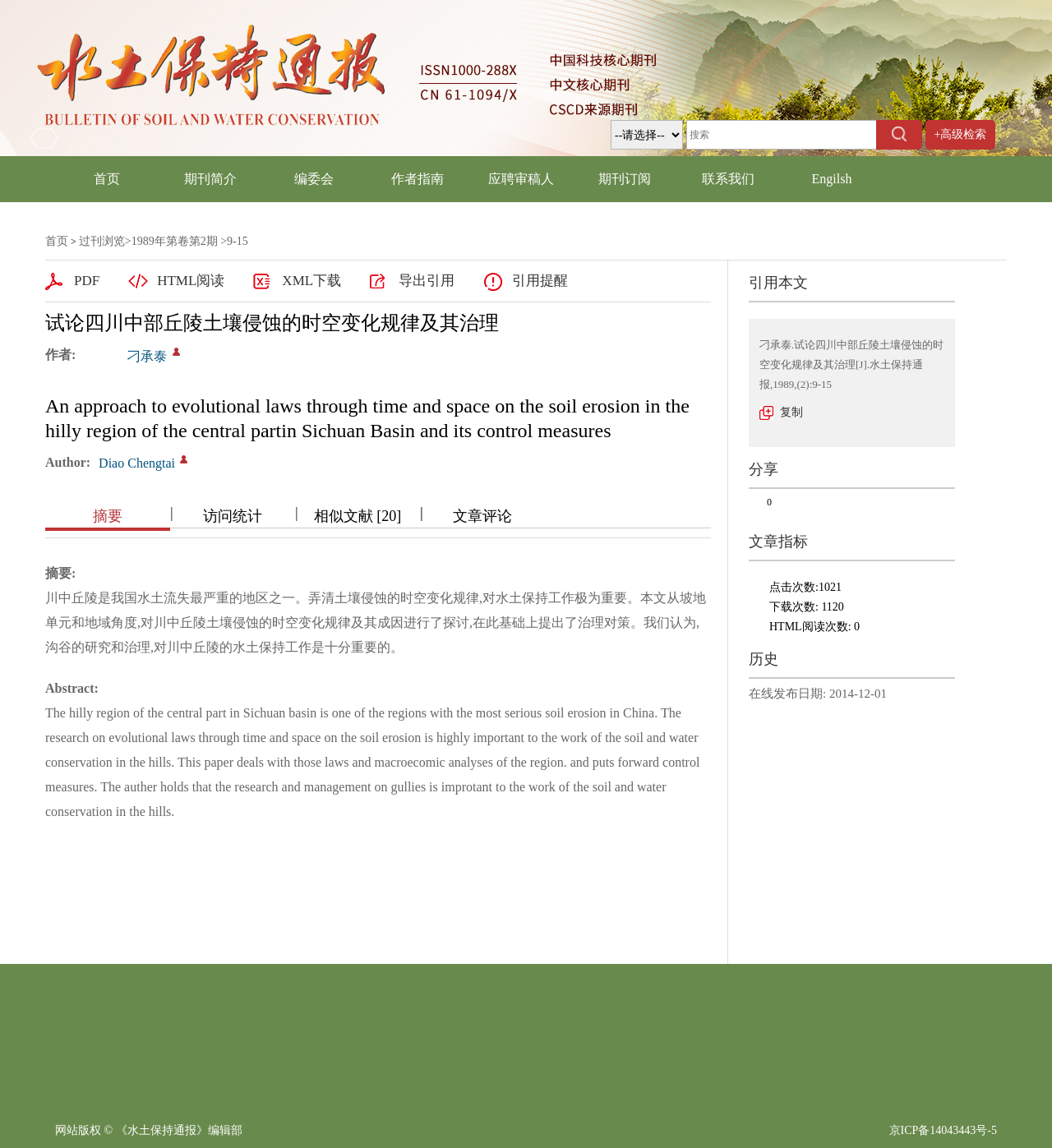Please provide a short answer using a single word or phrase for the question:
How many times has the article been viewed?

1021